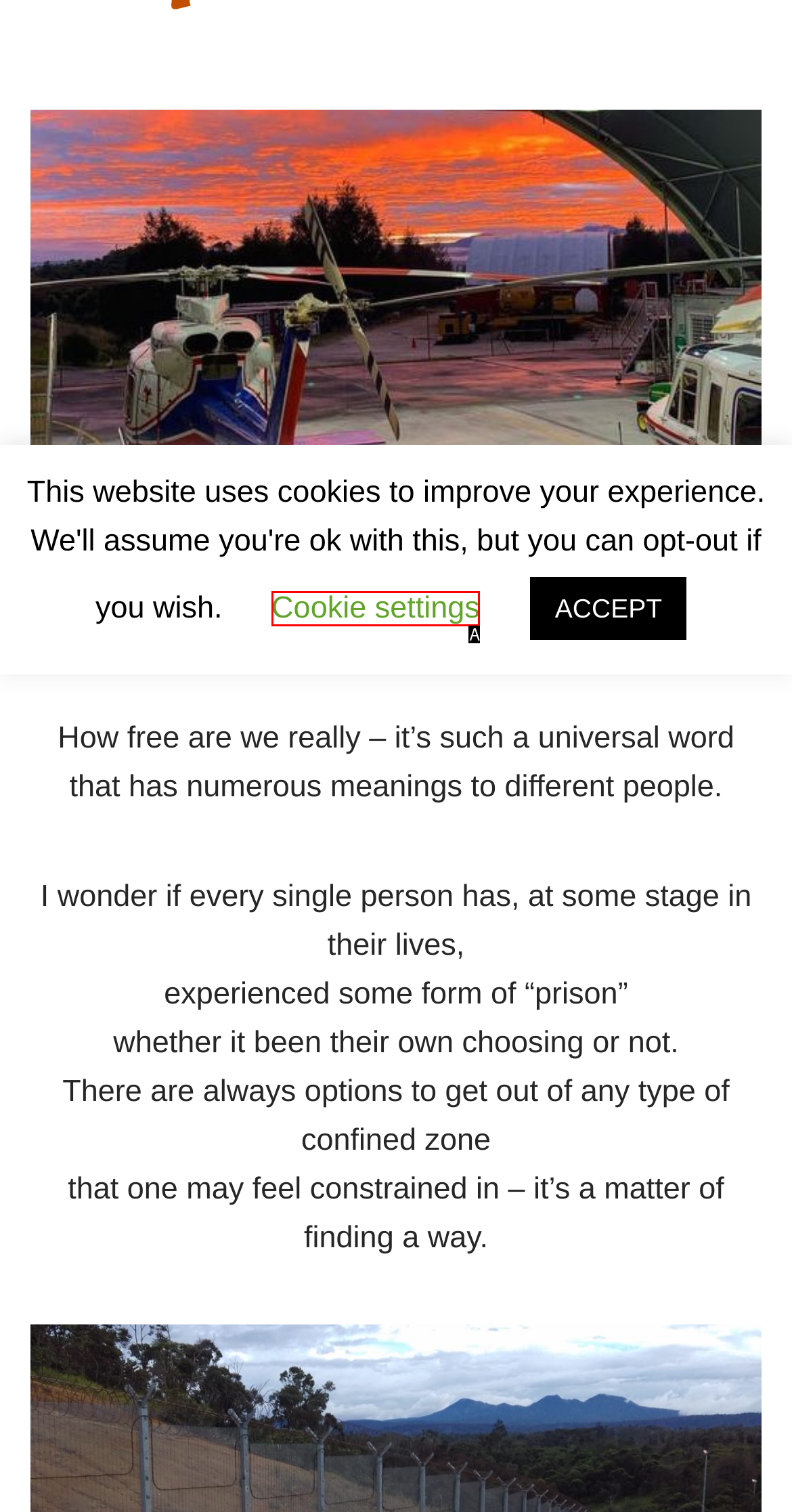Select the letter of the option that corresponds to: Cookie settings
Provide the letter from the given options.

A